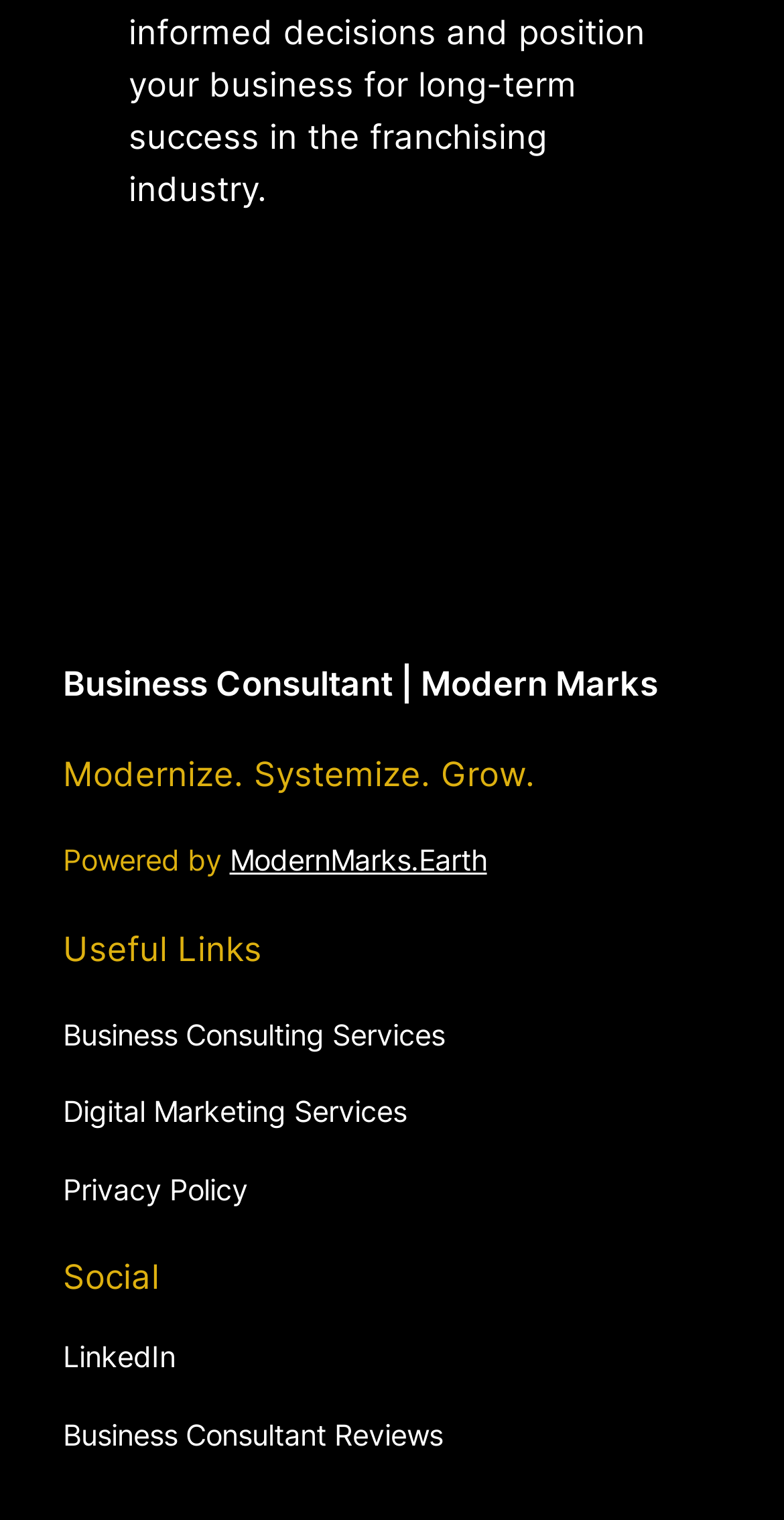What is the name of the business consultant?
Based on the image, provide a one-word or brief-phrase response.

Modern Marks